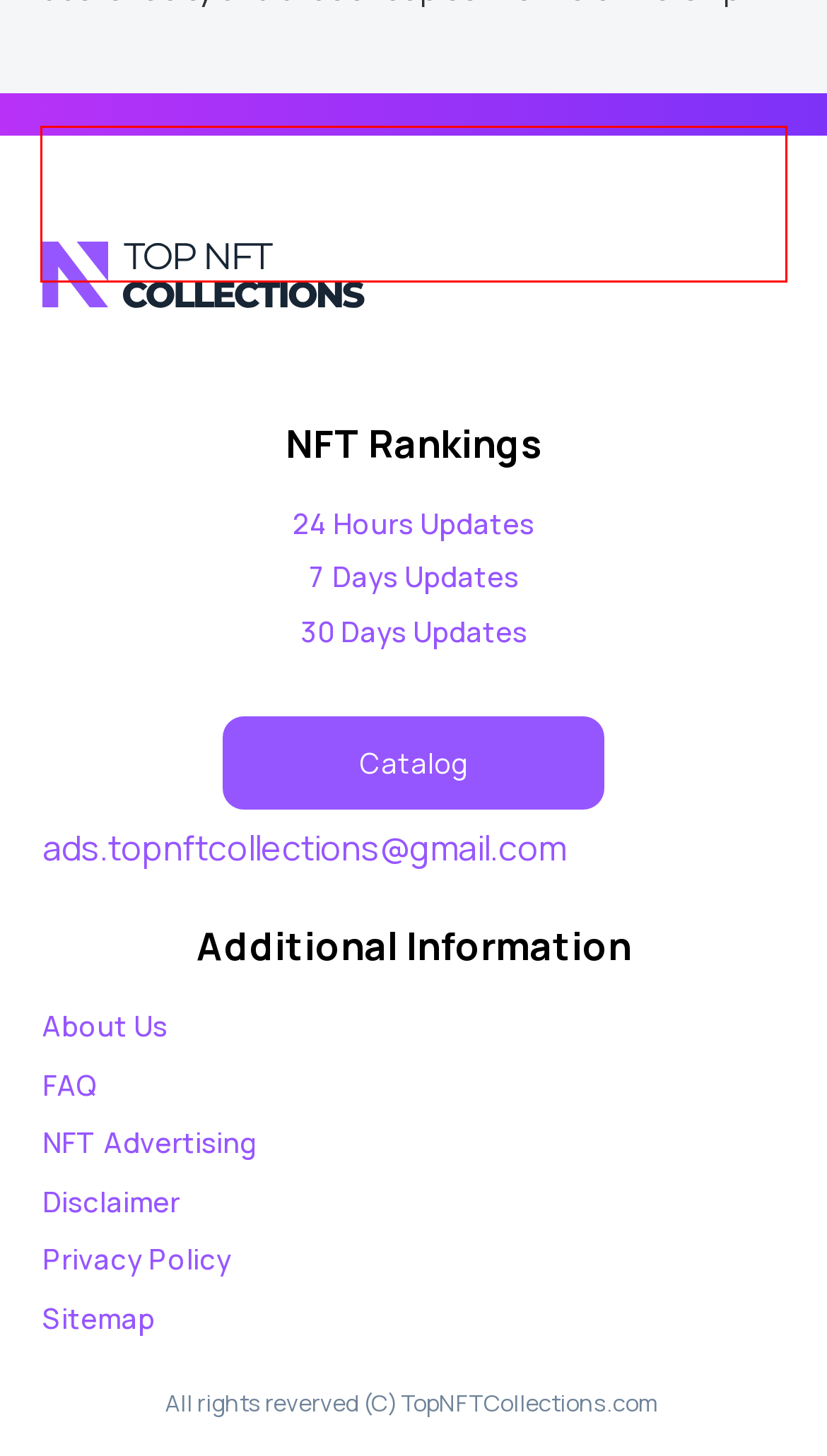Using the provided webpage screenshot, recognize the text content in the area marked by the red bounding box.

NFTs are not limited only to images or game items. They can have any form, from a tweet to a moving image with code.